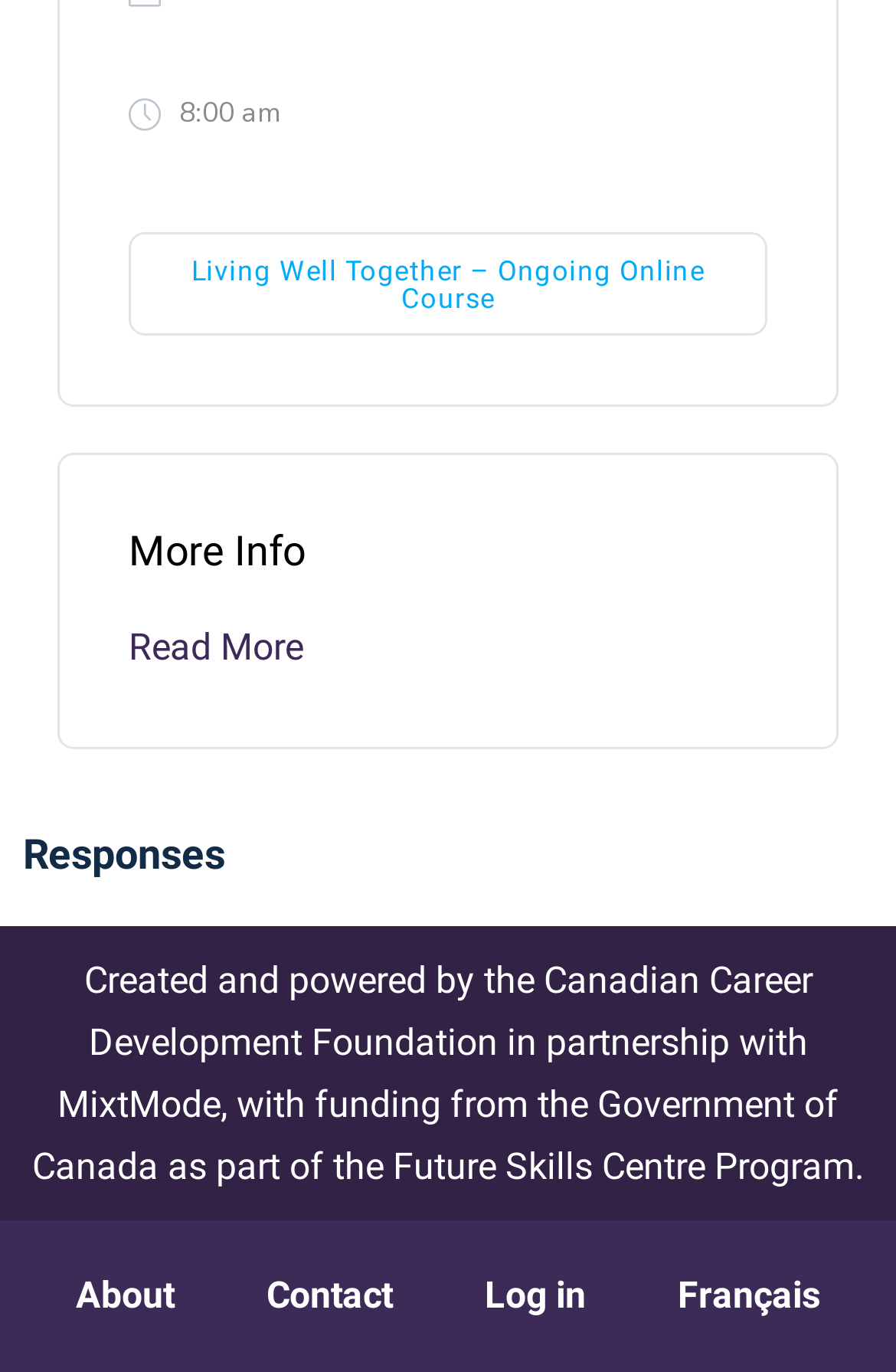Locate the bounding box coordinates of the clickable part needed for the task: "Learn more about the Canadian Career Development Foundation".

[0.099, 0.698, 0.906, 0.775]